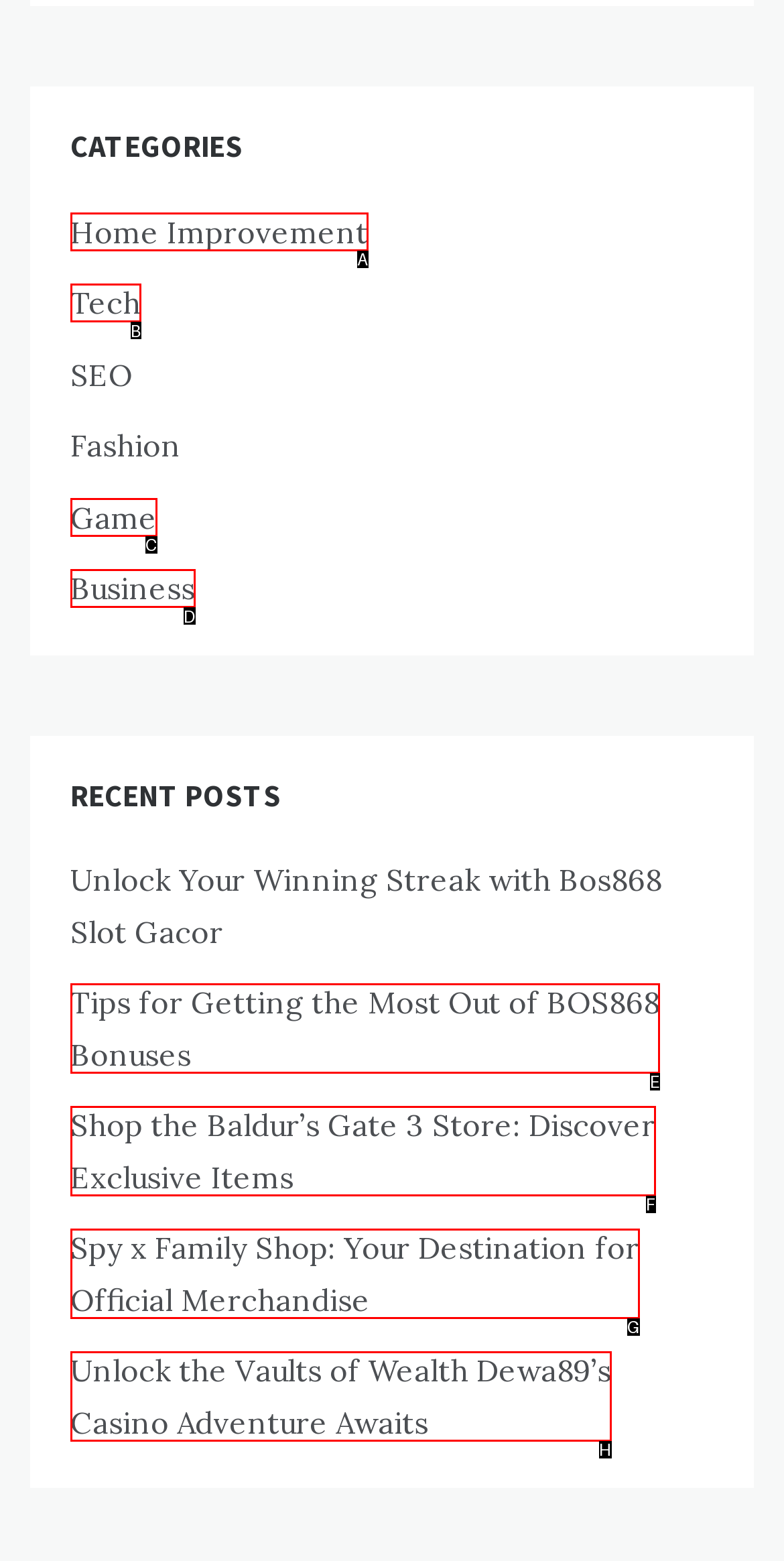Determine which UI element matches this description: Tech
Reply with the appropriate option's letter.

B